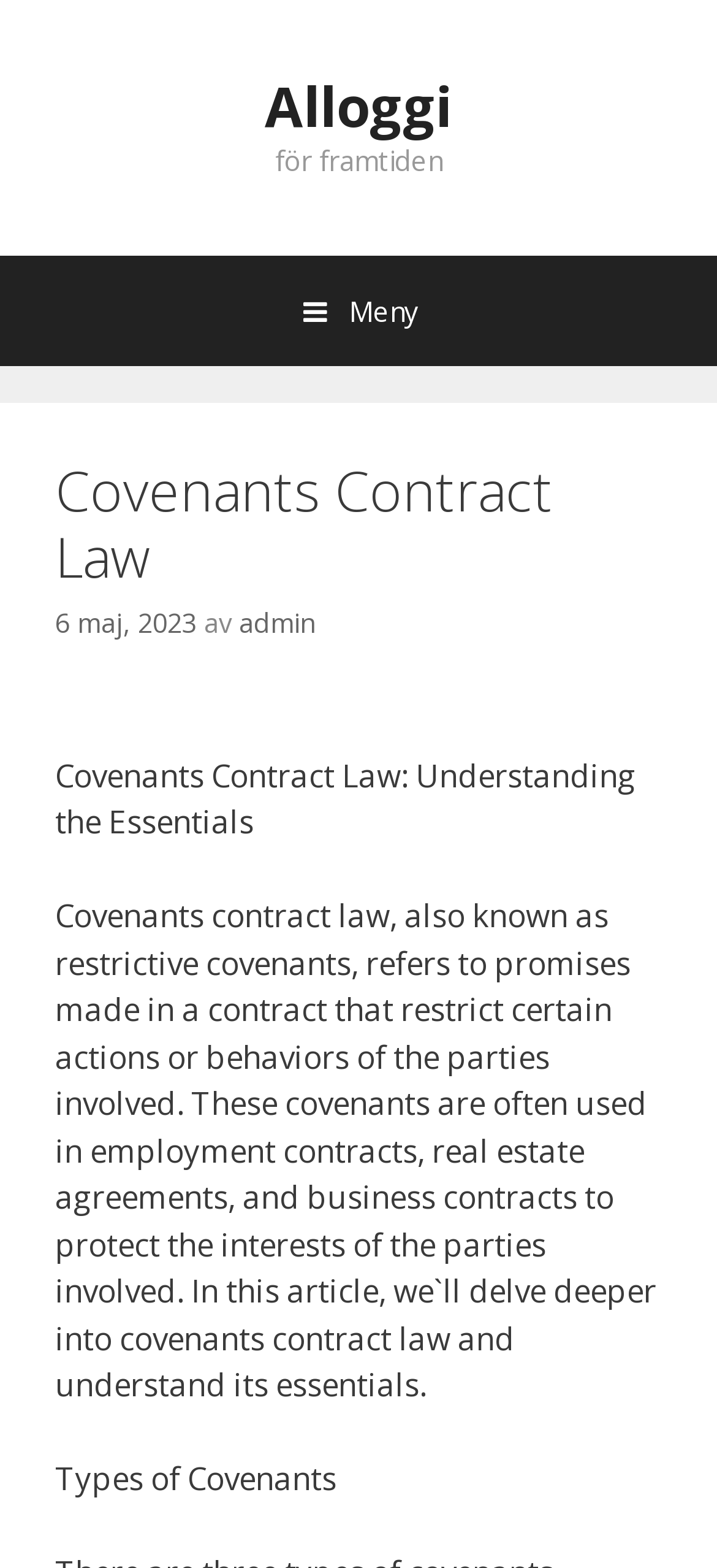What is the next topic discussed in the article?
Please elaborate on the answer to the question with detailed information.

The next topic discussed in the article can be determined by reading the subsequent headings and text, which reveals that the article will discuss 'Types of Covenants' after introducing the concept of covenants contract law.